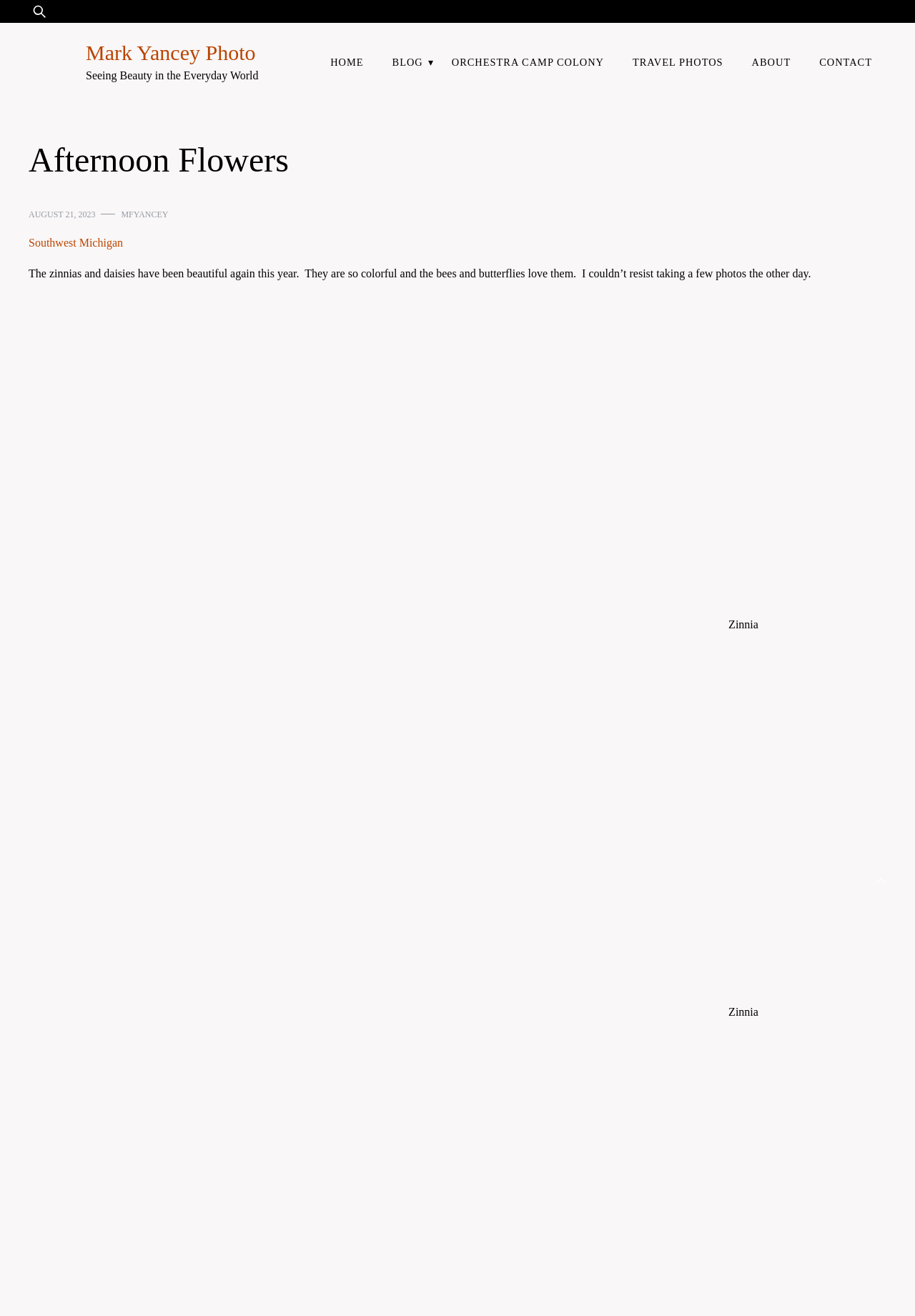Using the details in the image, give a detailed response to the question below:
What type of flowers are mentioned in the text?

I found the type of flowers mentioned in the text by reading the StaticText element that says 'The zinnias and daisies have been beautiful again this year...'.